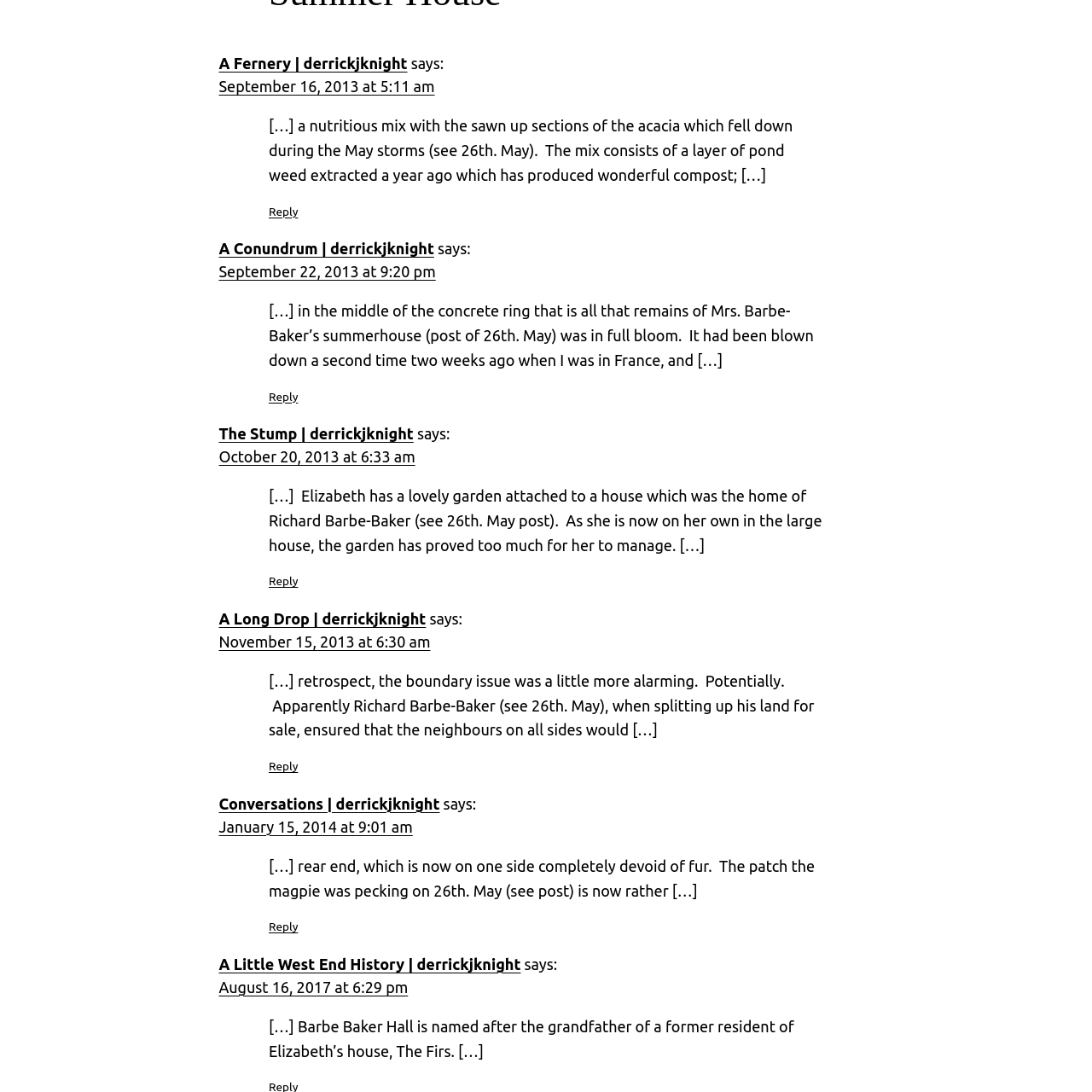Refer to the image and answer the question with as much detail as possible: What is the title of the first article?

I looked at the first 'article' element [262] and found a 'link' element [387] with the text 'A Fernery | derrickjknight', which is likely the title of the article.